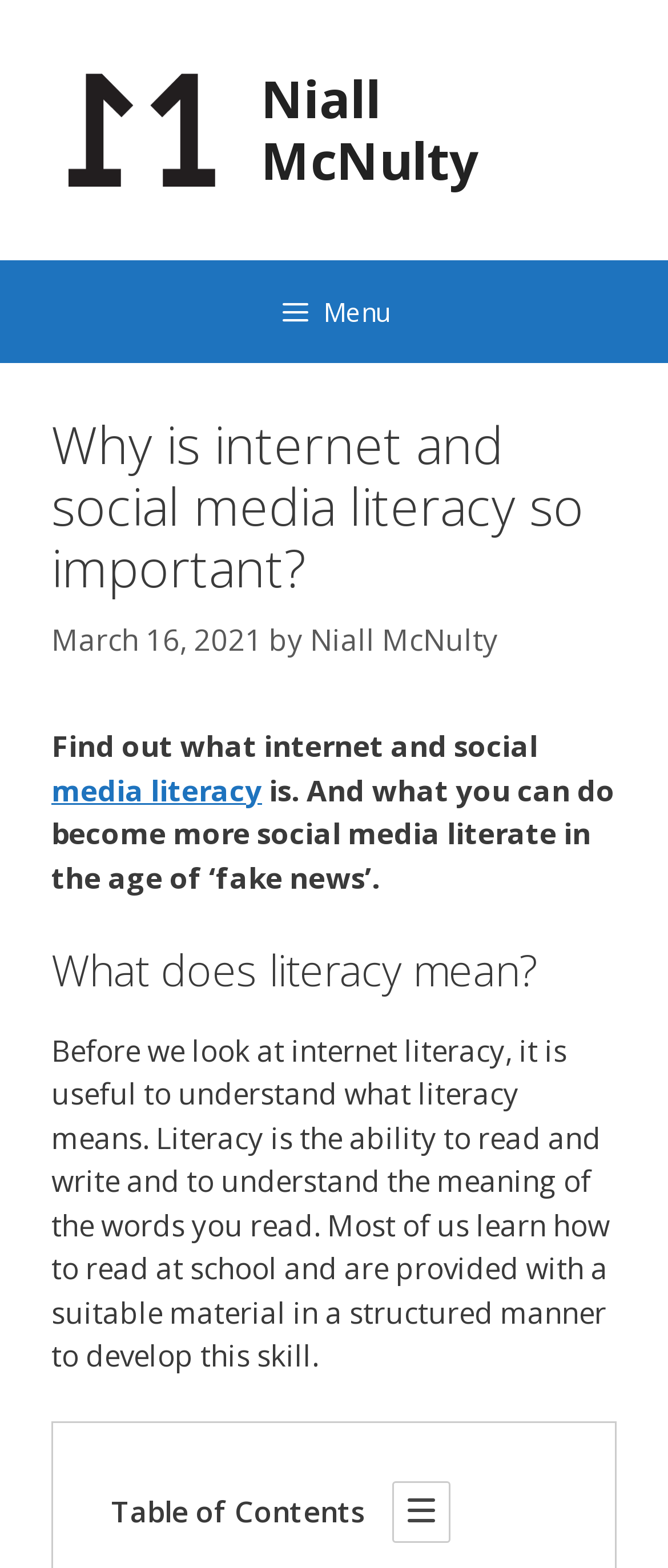Identify the bounding box coordinates of the HTML element based on this description: "media literacy".

[0.077, 0.491, 0.392, 0.516]